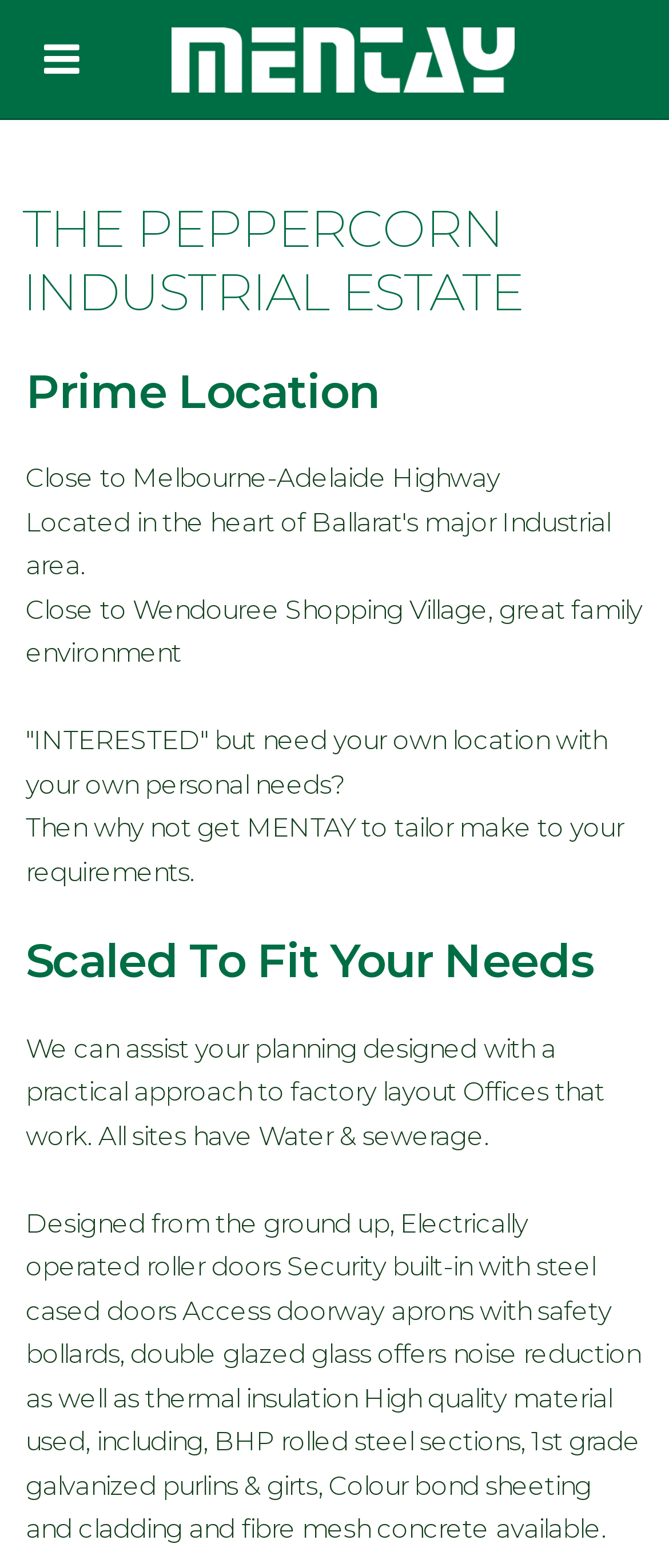What materials are used in the construction?
Using the screenshot, give a one-word or short phrase answer.

BHP rolled steel, galvanized purlins, Colour bond sheeting